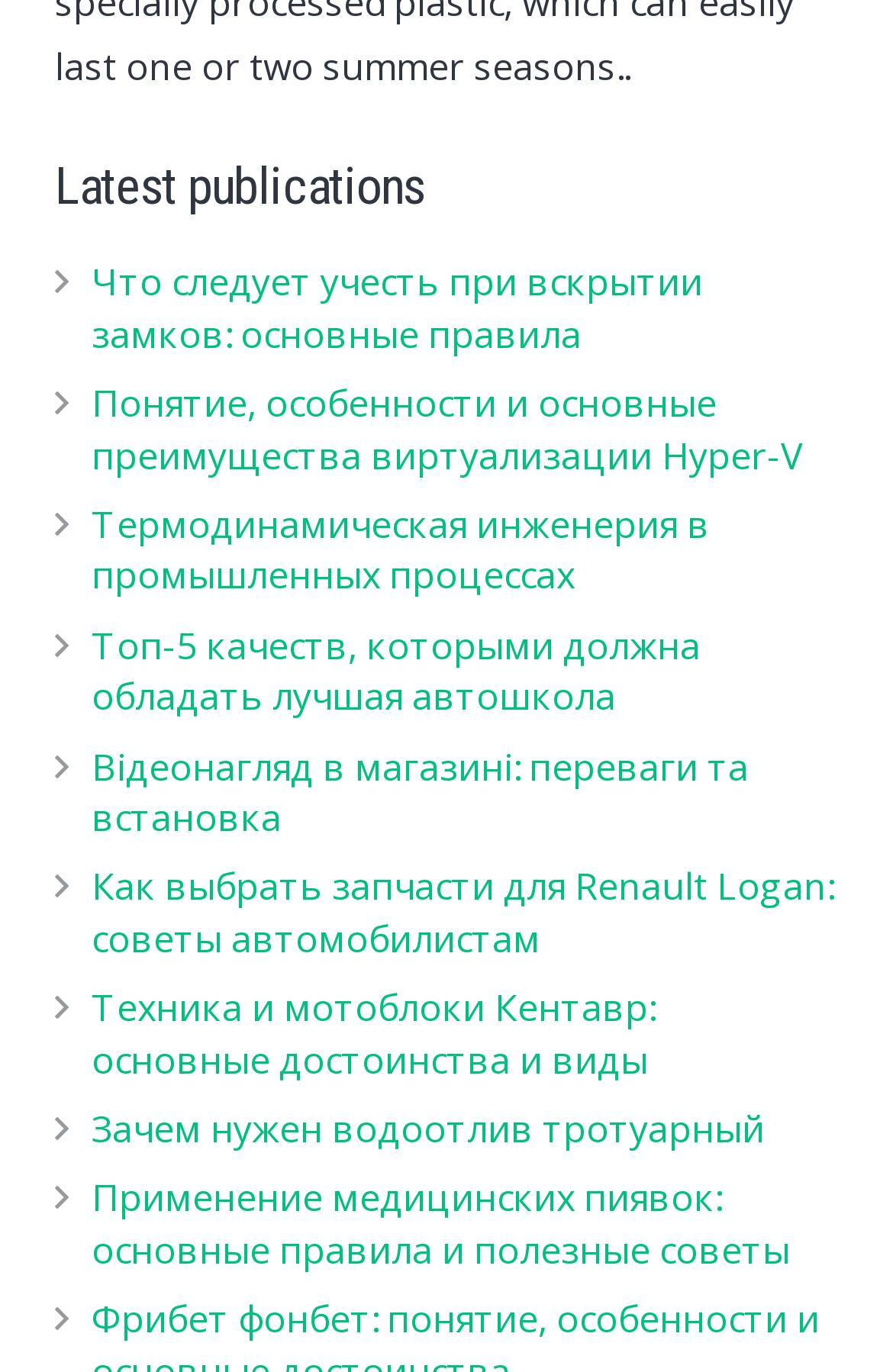Locate the bounding box coordinates of the clickable area to execute the instruction: "Check out video surveillance in stores". Provide the coordinates as four float numbers between 0 and 1, represented as [left, top, right, bottom].

[0.103, 0.54, 0.838, 0.614]